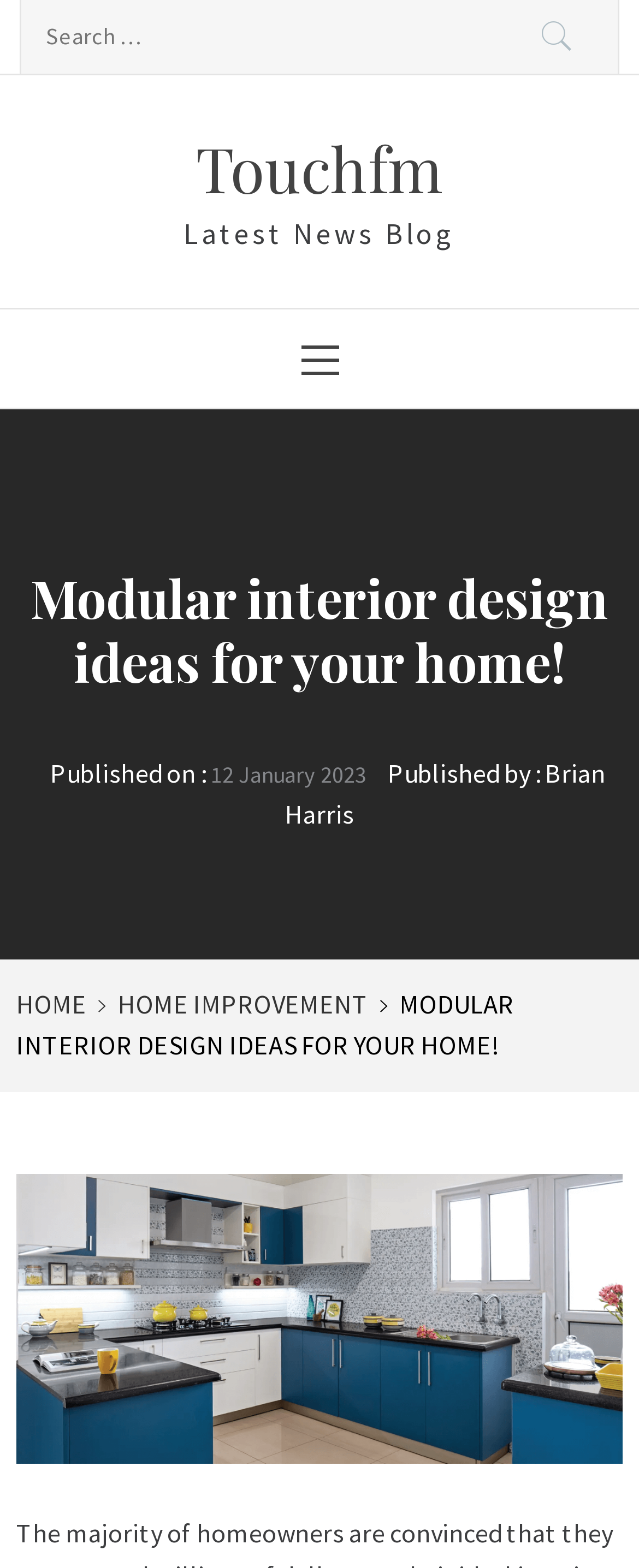Please provide the bounding box coordinate of the region that matches the element description: Primary Menu. Coordinates should be in the format (top-left x, top-left y, bottom-right x, bottom-right y) and all values should be between 0 and 1.

[0.236, 0.197, 0.764, 0.26]